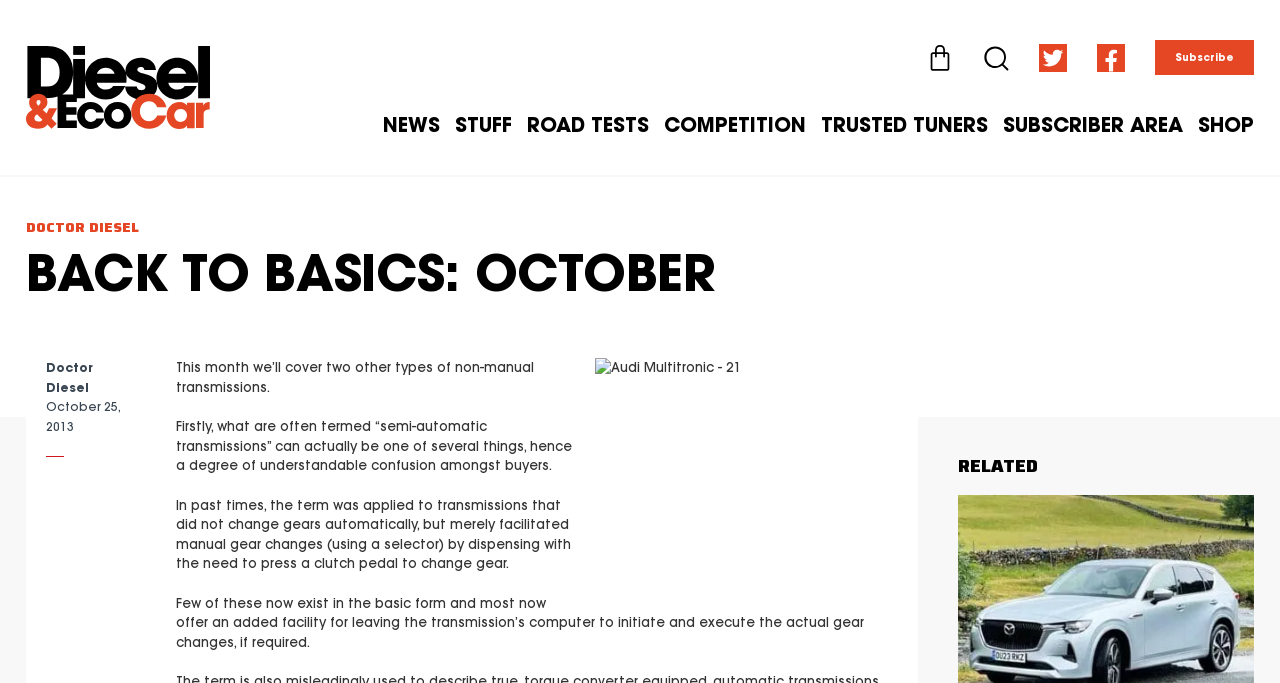Could you find the bounding box coordinates of the clickable area to complete this instruction: "Read the news about Liberace for U and Linnea Cöster"?

None